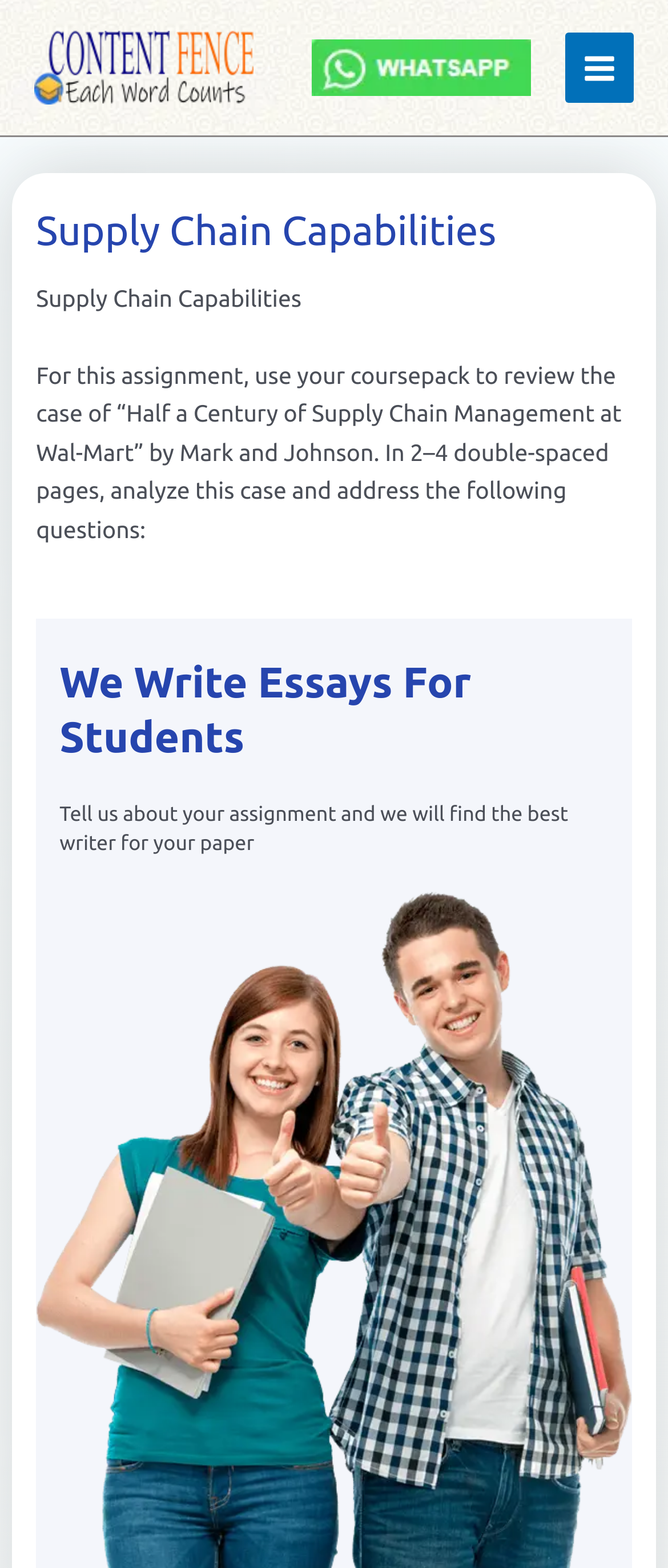How many pages are required for the assignment?
Please provide a full and detailed response to the question.

The number of pages required for the assignment can be determined by reading the static text element that says 'In 2–4 double-spaced pages, analyze this case and address the following questions:' This text indicates that the assignment should be completed within 2-4 double-spaced pages.